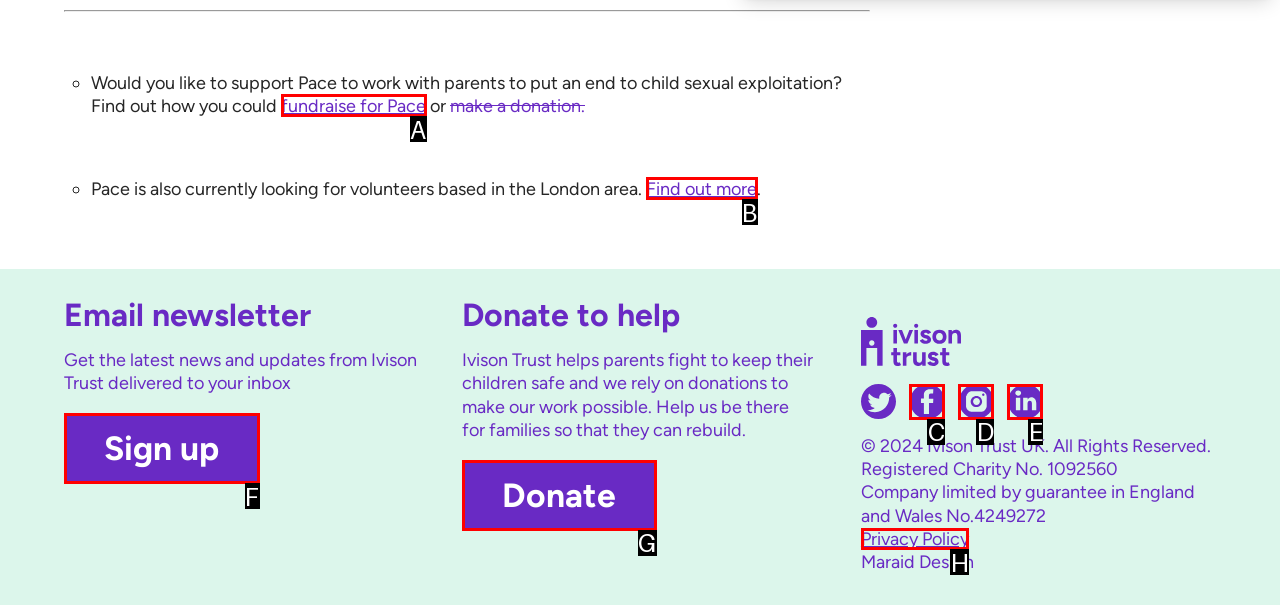Look at the highlighted elements in the screenshot and tell me which letter corresponds to the task: View the Privacy Policy.

H